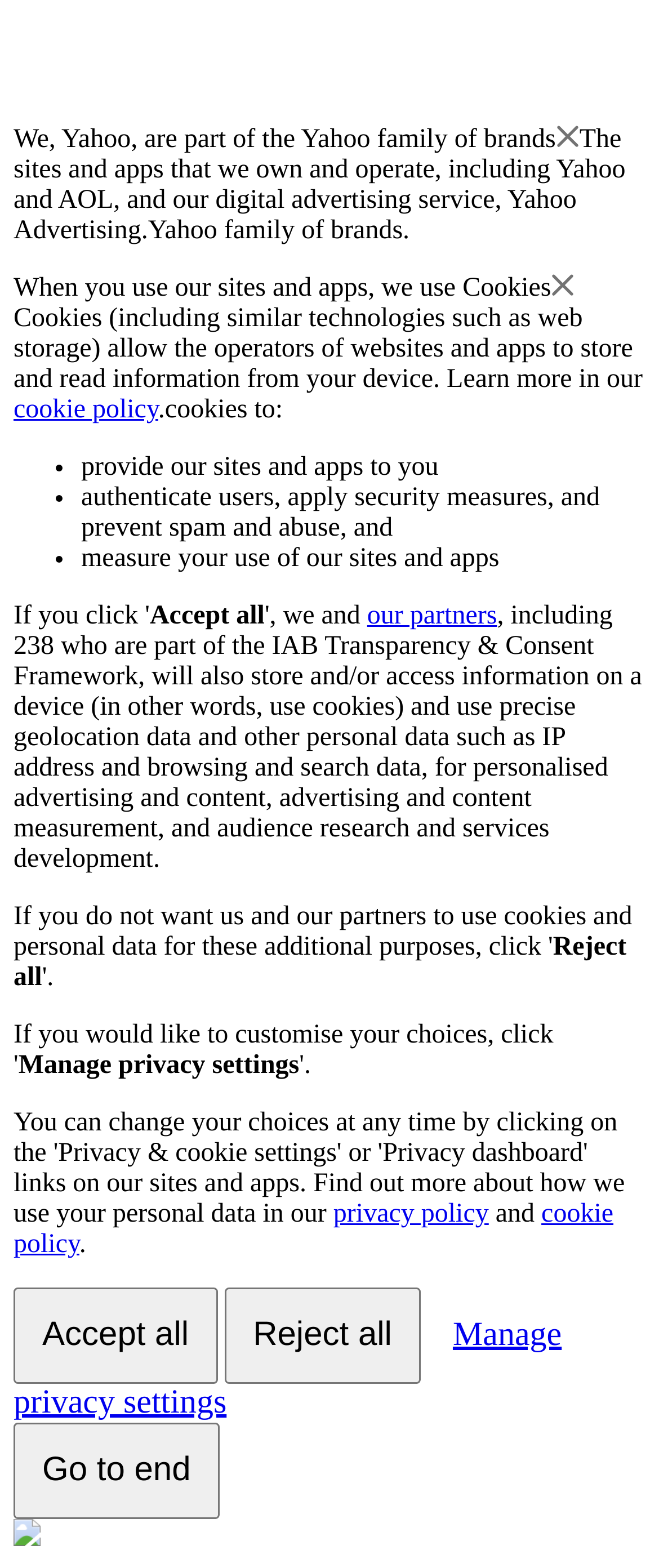Can you find the bounding box coordinates for the UI element given this description: "our partners"? Provide the coordinates as four float numbers between 0 and 1: [left, top, right, bottom].

[0.557, 0.384, 0.754, 0.402]